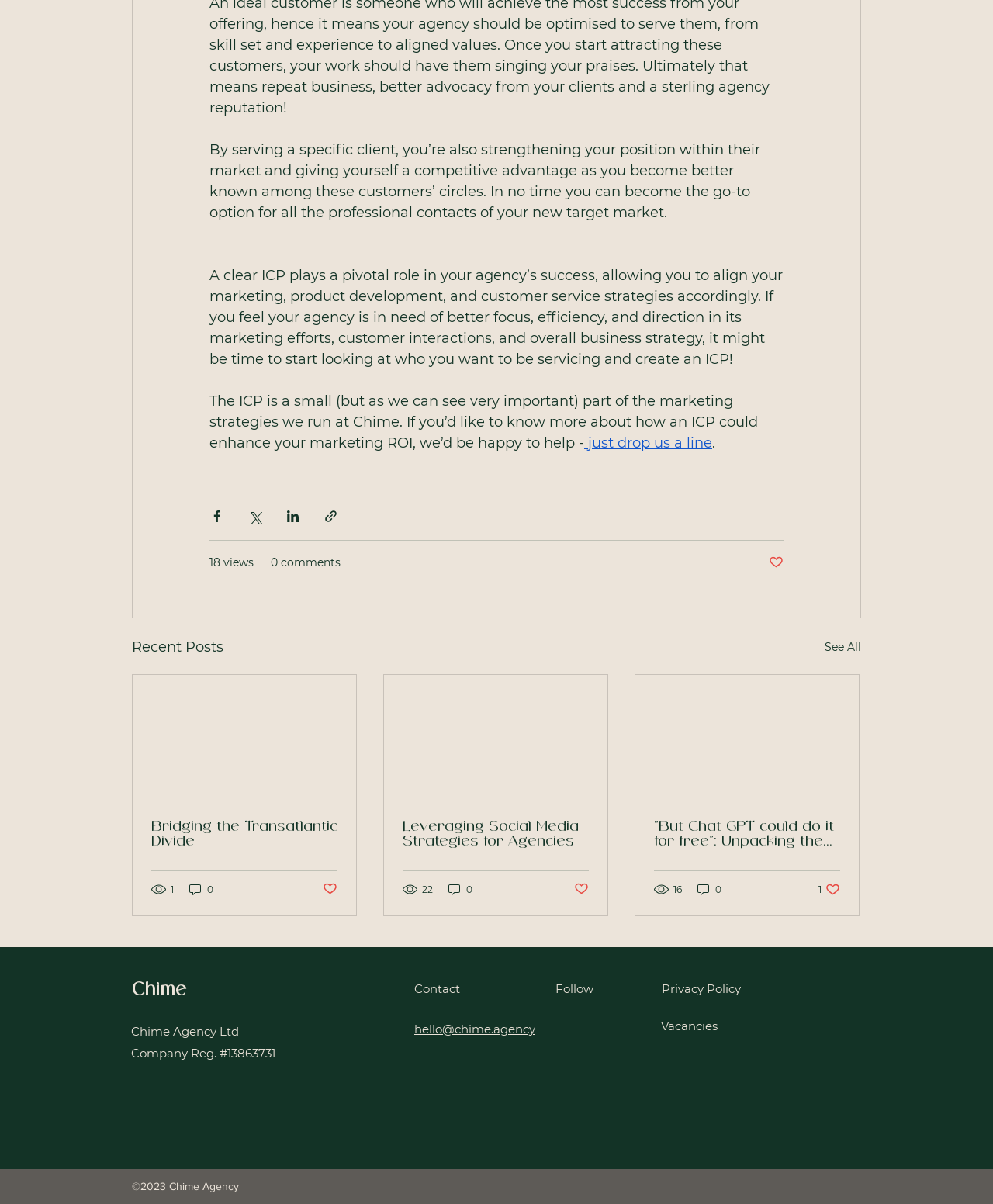Identify the bounding box of the UI element described as follows: "just drop us a line". Provide the coordinates as four float numbers in the range of 0 to 1 [left, top, right, bottom].

[0.588, 0.361, 0.717, 0.375]